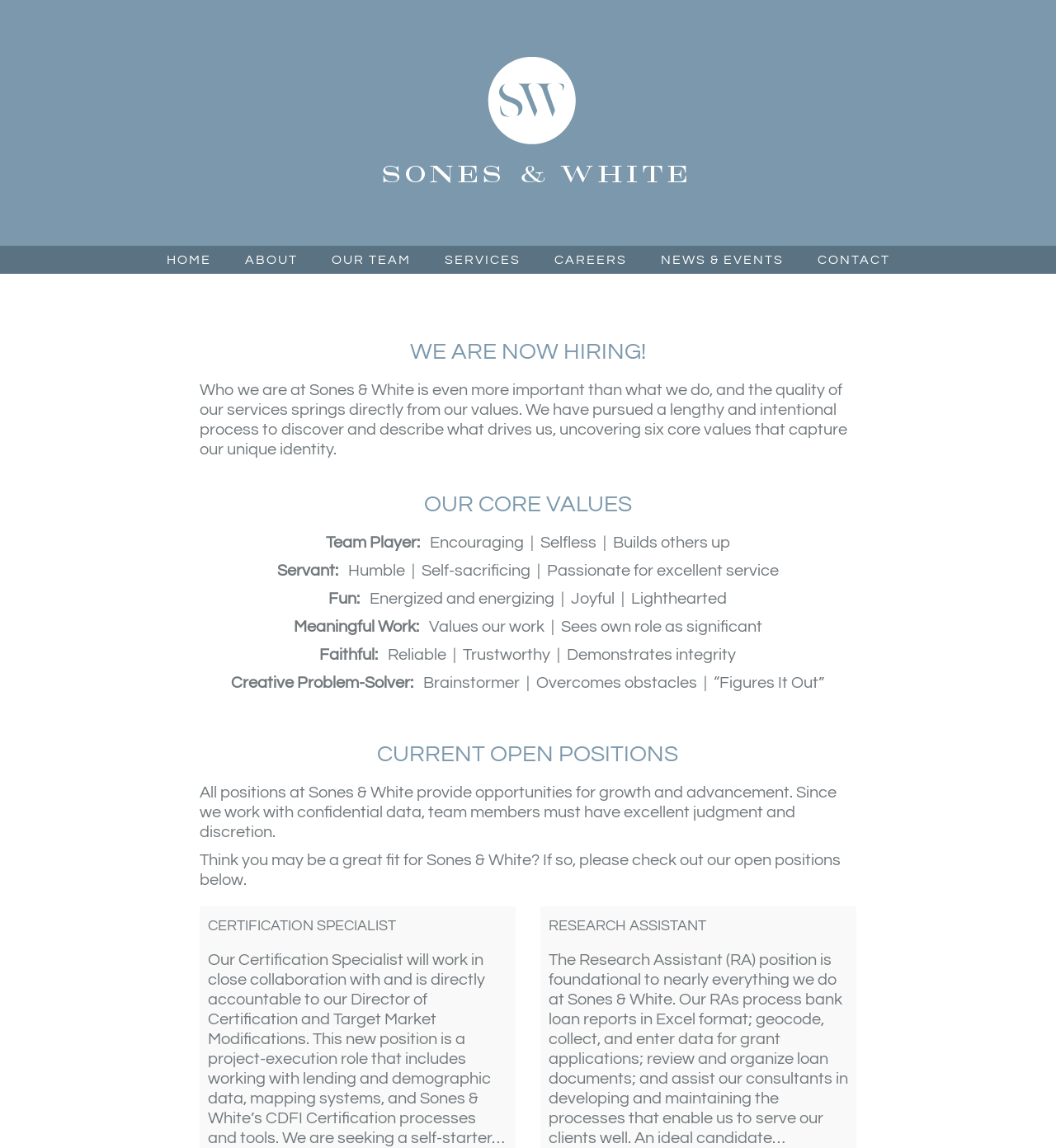What is the role of the Research Assistant?
Please provide a comprehensive answer based on the contents of the image.

The role of the Research Assistant is described in the job description under the heading 'RESEARCH ASSISTANT'. According to the description, the Research Assistant processes bank loan reports in Excel format, geocodes and collects data for grant applications, reviews and organizes loan documents, and assists consultants in developing and maintaining processes.